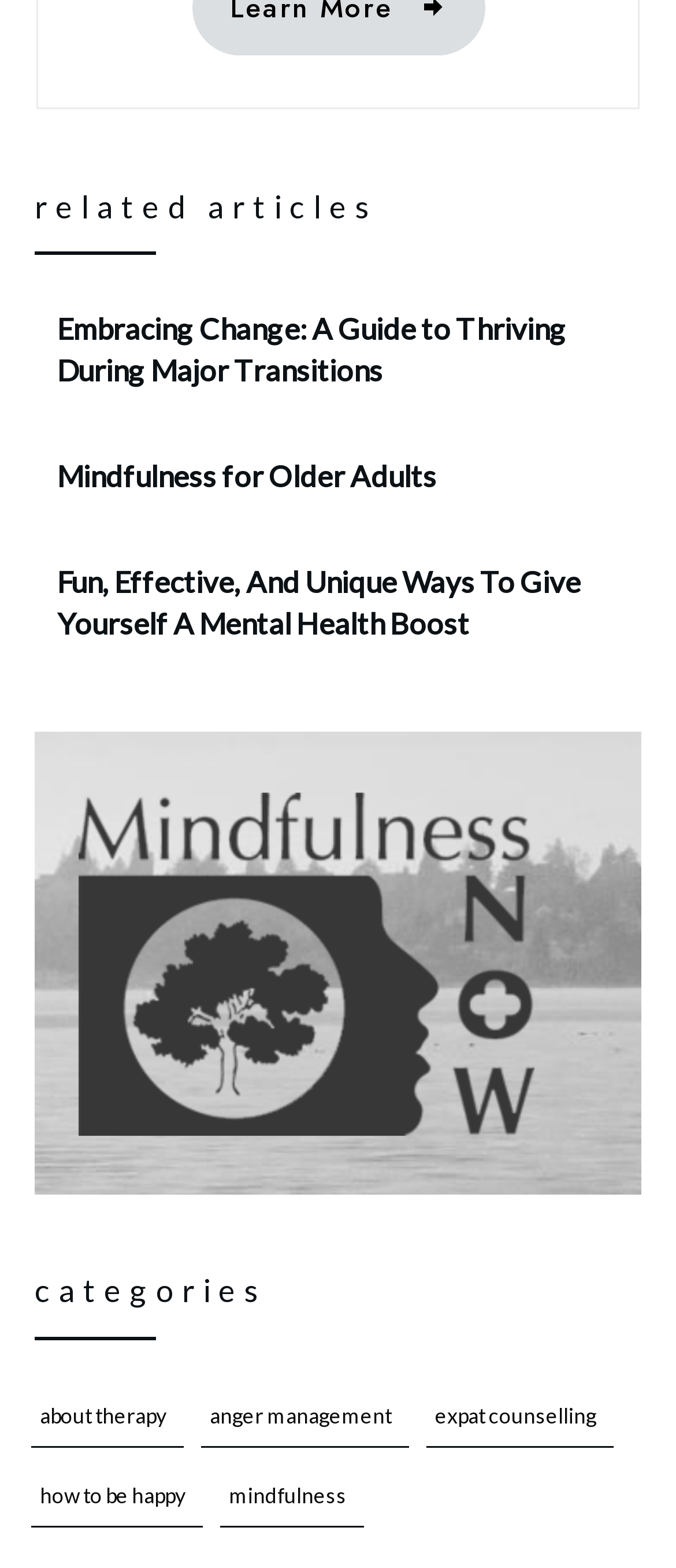Can you find the bounding box coordinates of the area I should click to execute the following instruction: "Go to 'The Question that Rattles the Gates of Hell'"?

None